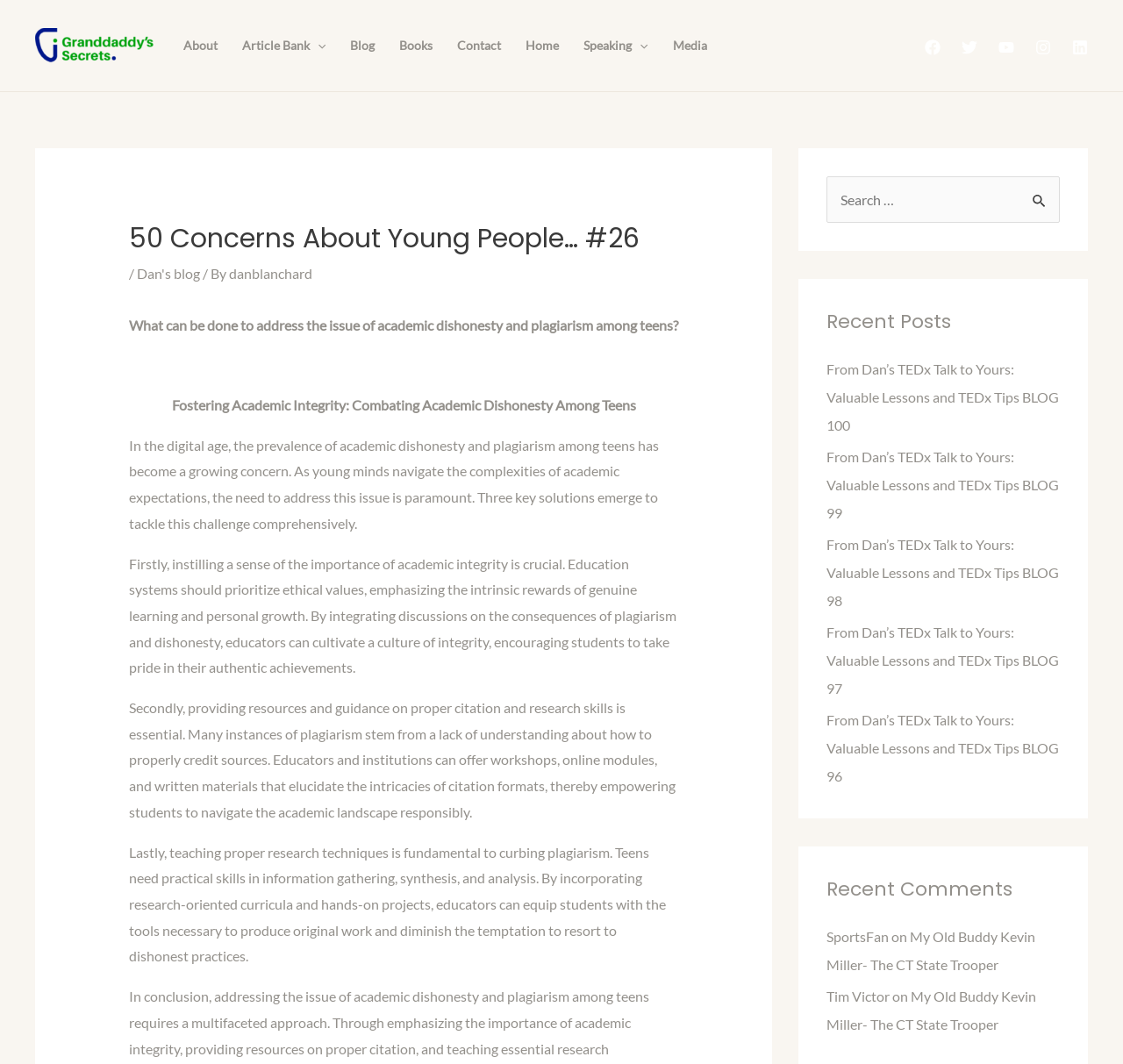Use the details in the image to answer the question thoroughly: 
What is the name of the blog?

The name of the blog can be found in the header section of the webpage, where it is written as 'Dan's blog' next to the GrandDaddysSecrets logo.